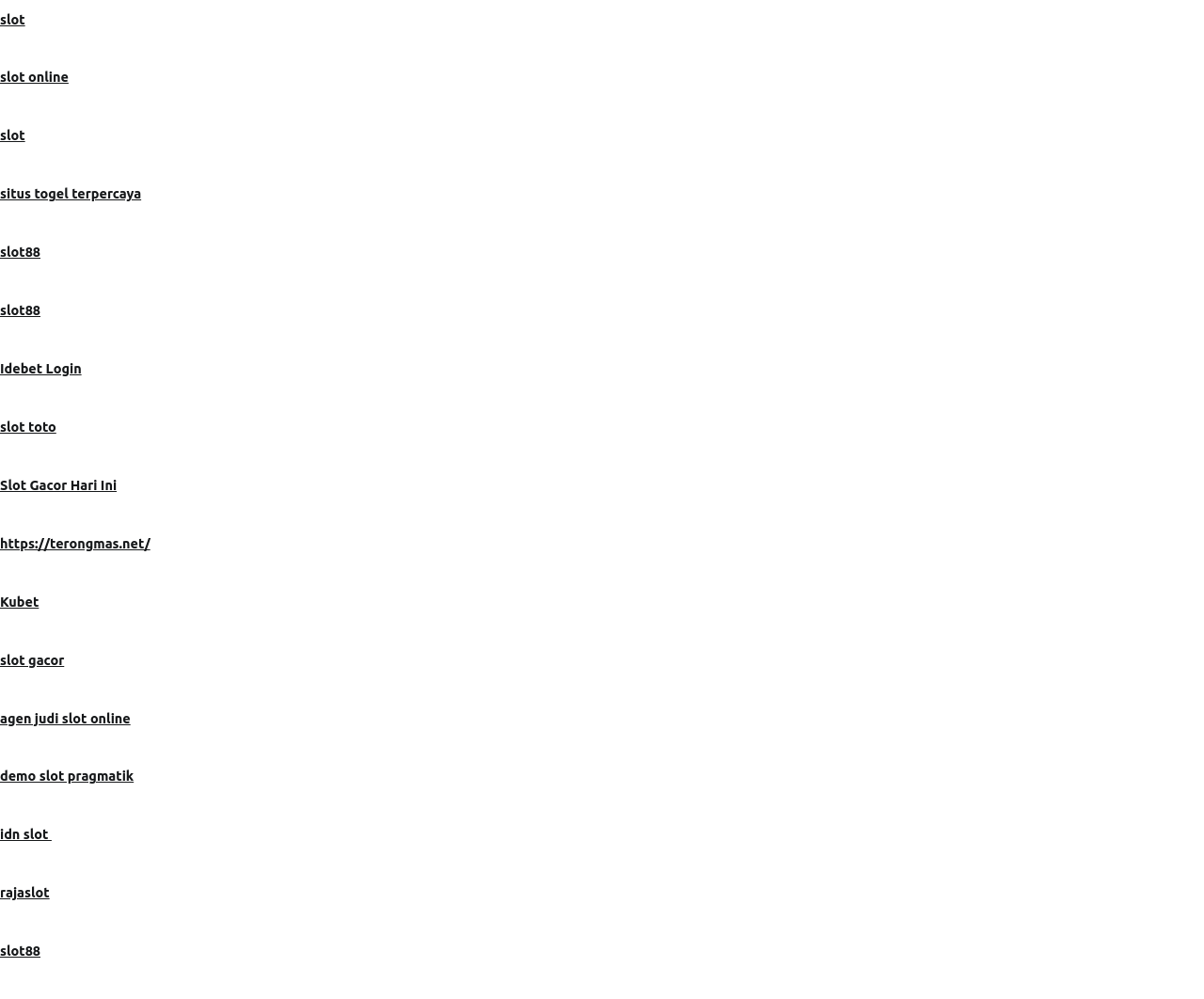Locate the coordinates of the bounding box for the clickable region that fulfills this instruction: "click on slot online".

[0.0, 0.07, 0.057, 0.085]